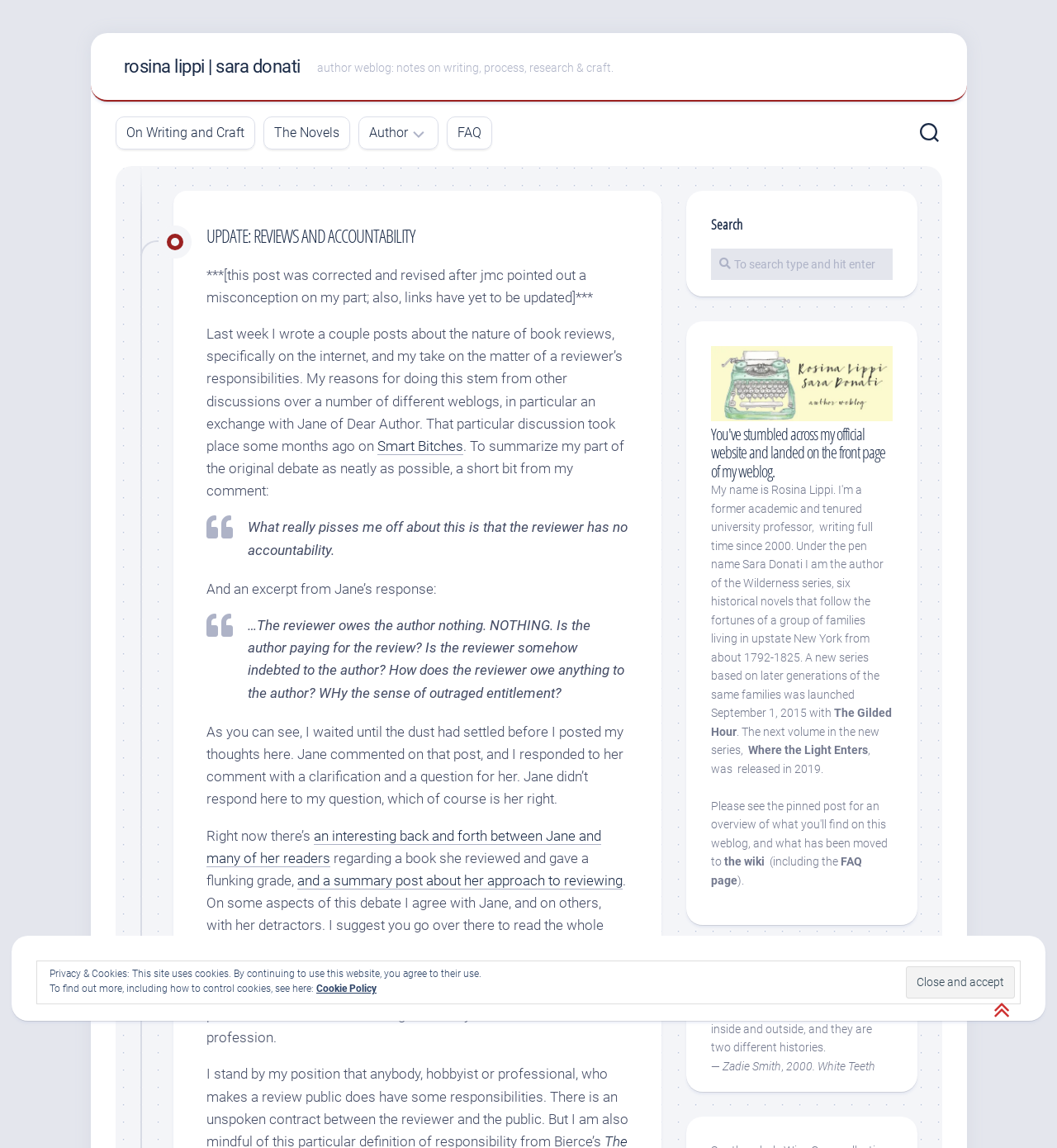Extract the primary header of the webpage and generate its text.

UPDATE: REVIEWS AND ACCOUNTABILITY